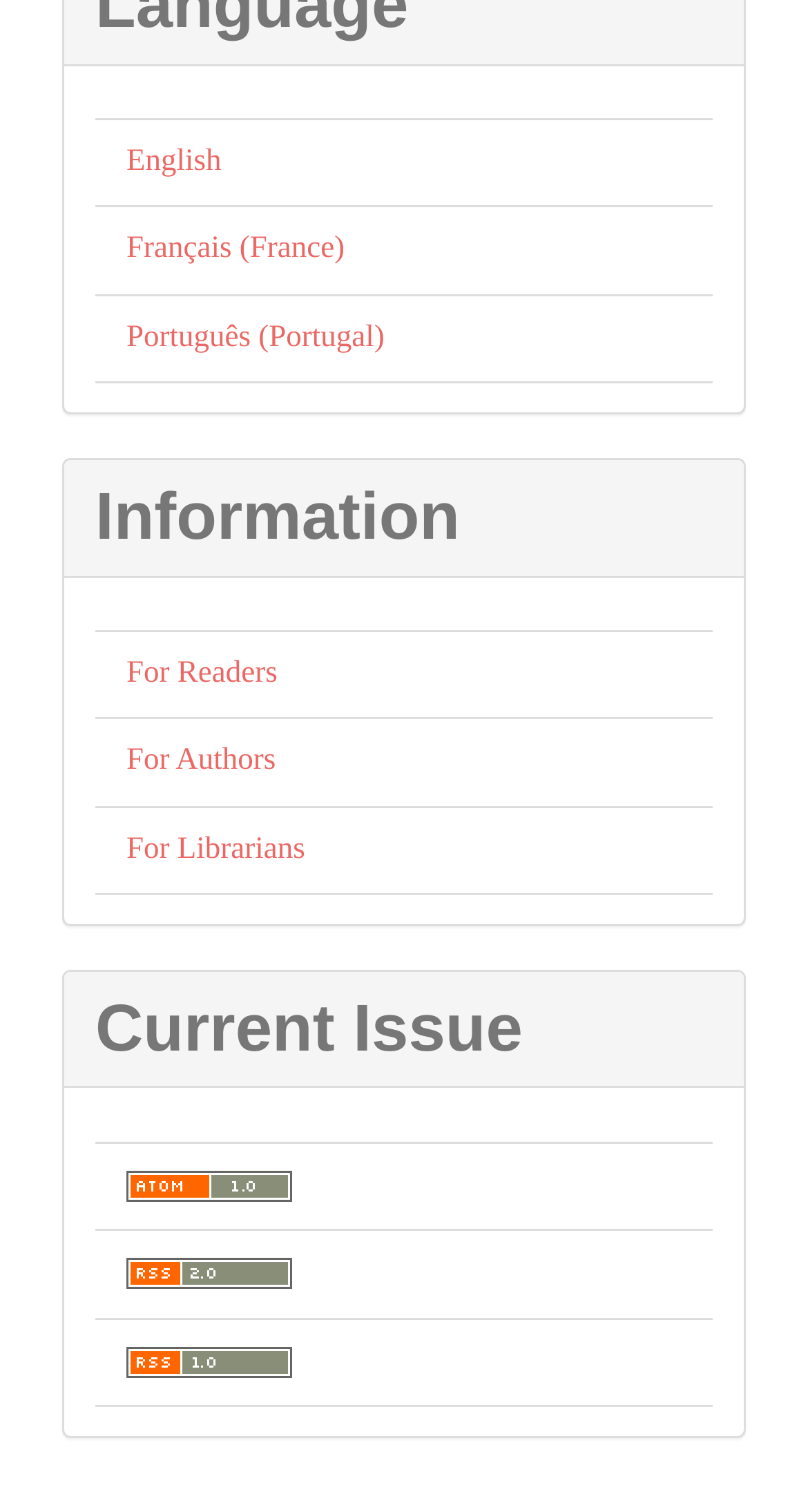Please determine the bounding box coordinates of the area that needs to be clicked to complete this task: 'View information for readers'. The coordinates must be four float numbers between 0 and 1, formatted as [left, top, right, bottom].

[0.156, 0.434, 0.343, 0.456]